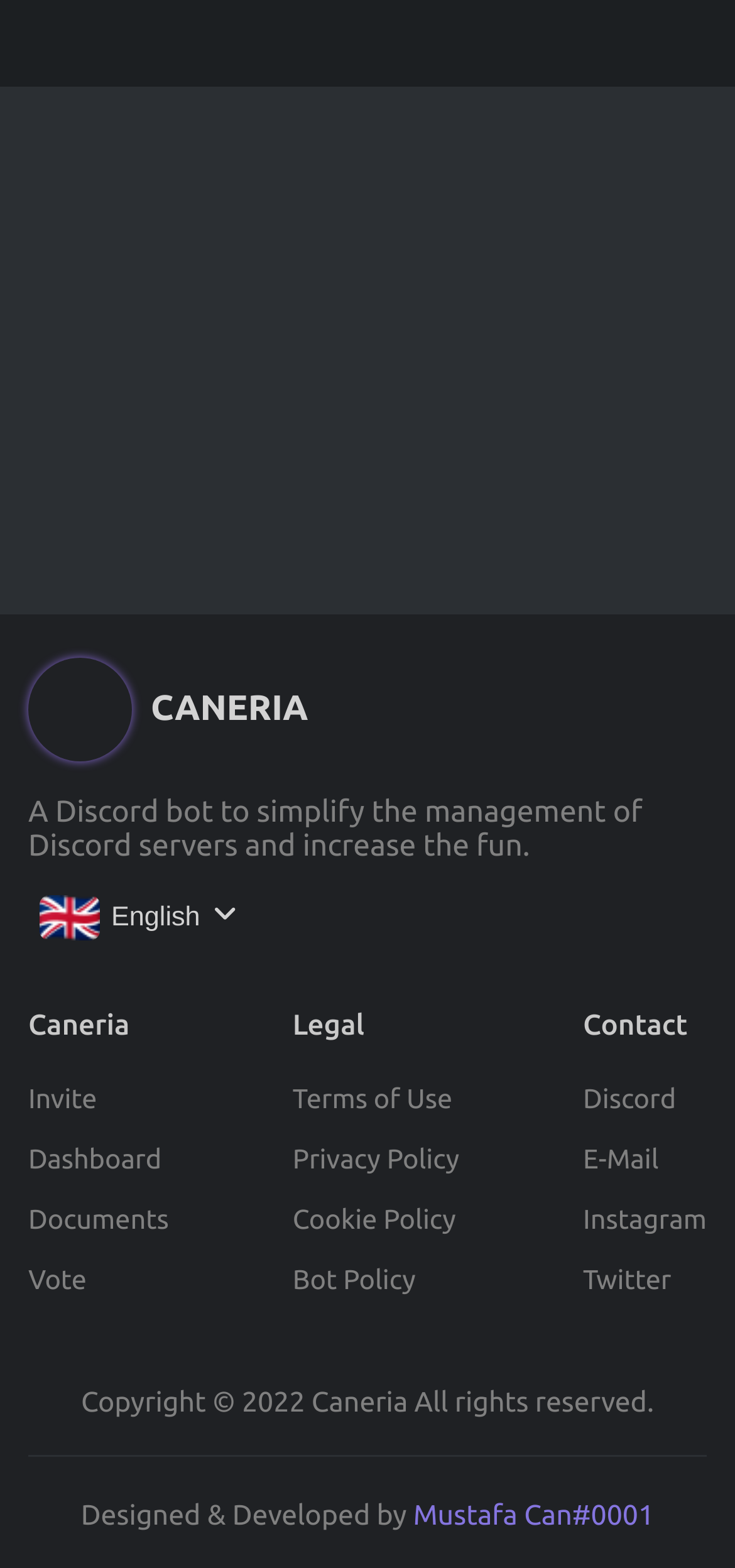Find the bounding box coordinates of the clickable area that will achieve the following instruction: "Go to Dashboard".

[0.038, 0.729, 0.22, 0.748]